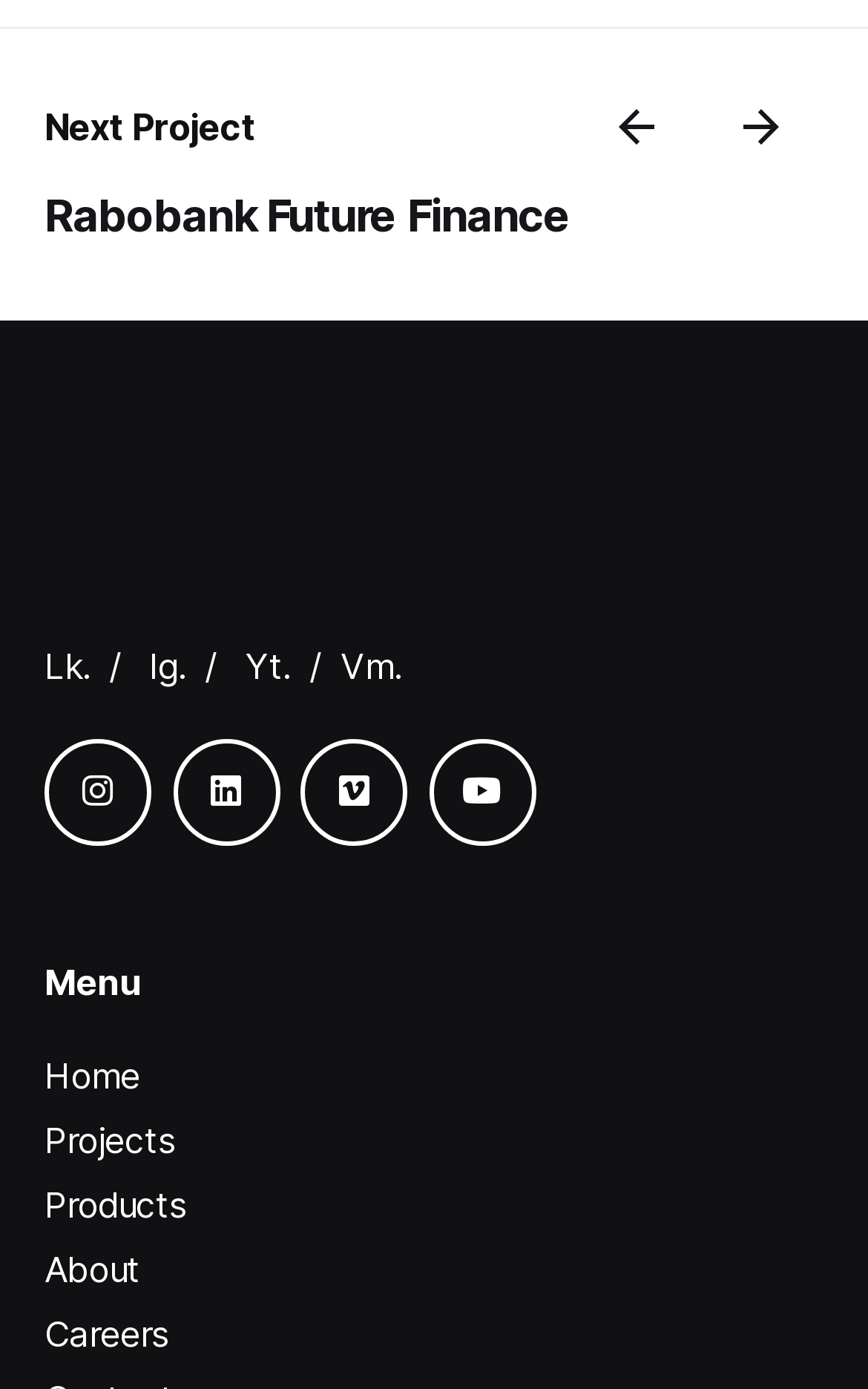Give a one-word or one-phrase response to the question:
What are the menu options?

Home, Projects, Products, About, Careers